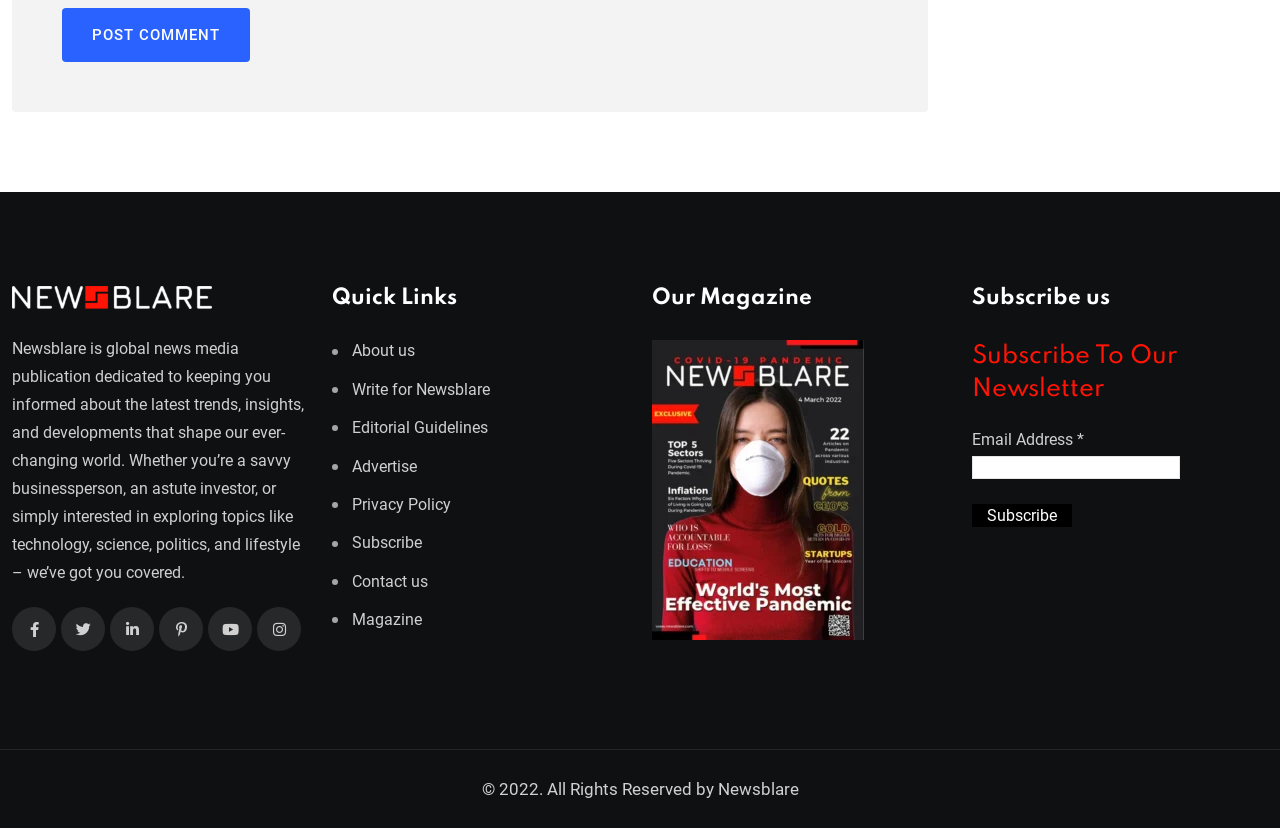Use the details in the image to answer the question thoroughly: 
What is the purpose of the textbox at the bottom?

The textbox at the bottom of the webpage is for entering an email address, as indicated by the label 'Email Address' and the asterisk symbol '*' which suggests it is a required field.